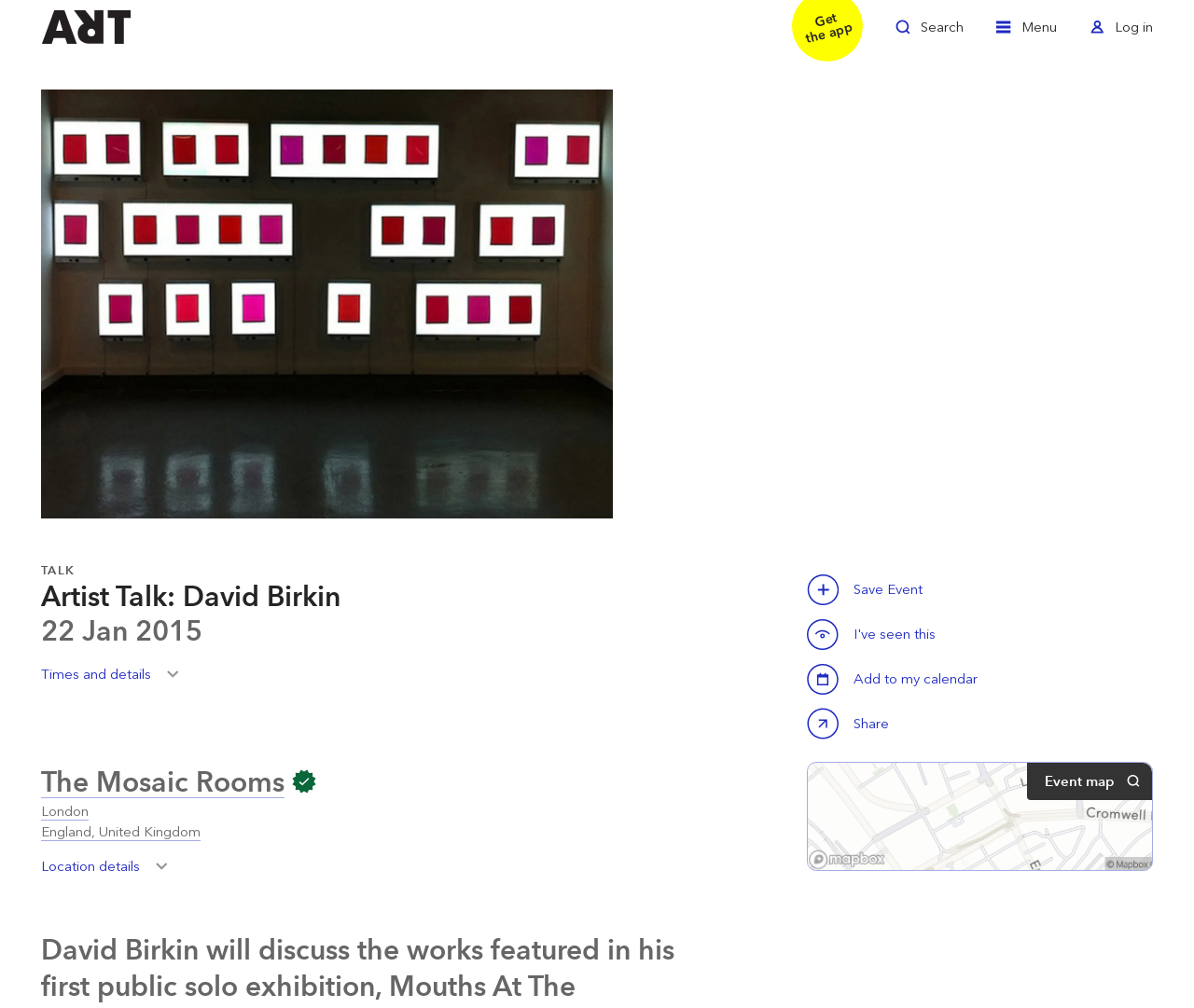What is the date of the event?
Respond to the question with a single word or phrase according to the image.

22 Jan 2015